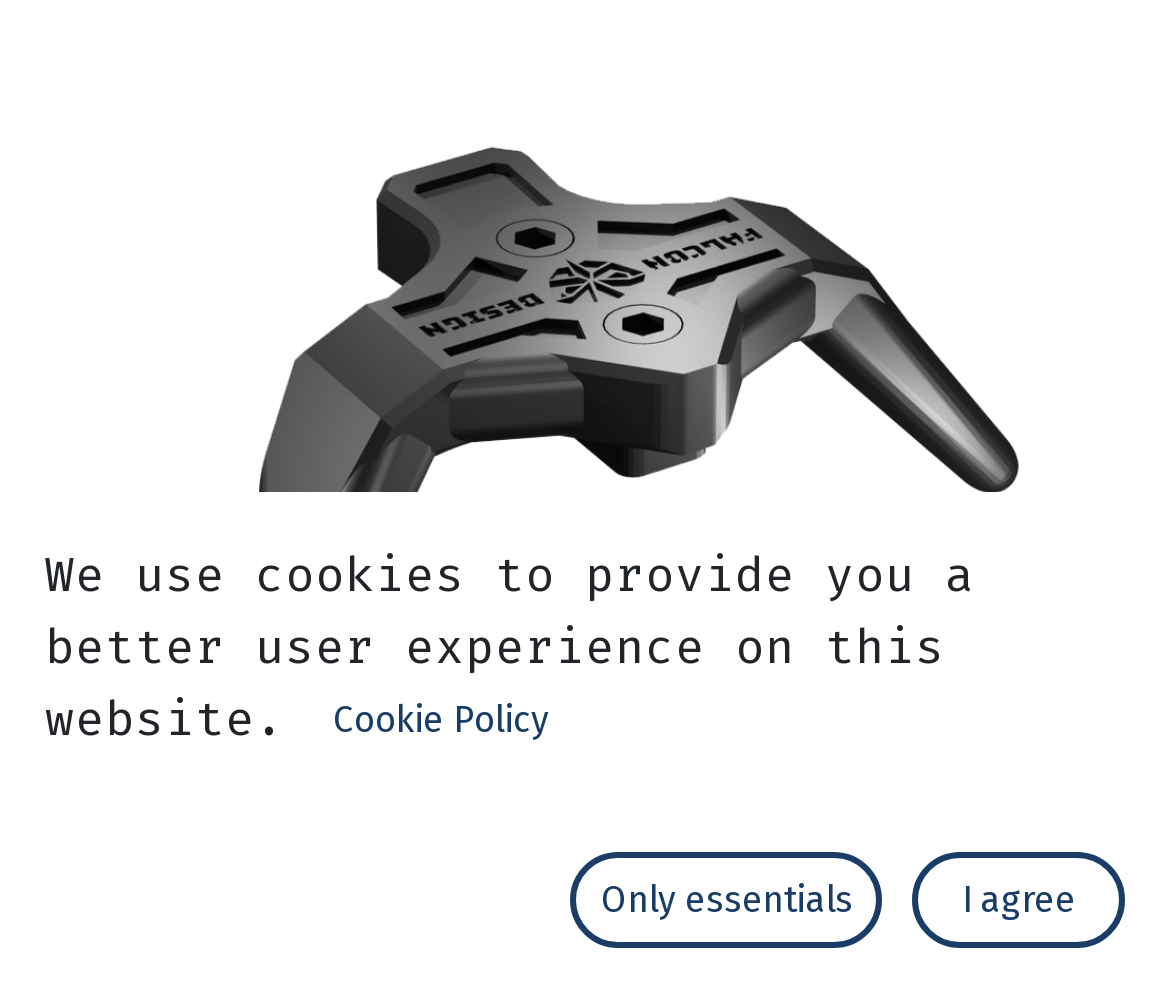Return the bounding box coordinates of the UI element that corresponds to this description: "info@sunbeltagent.com". The coordinates must be given as four float numbers in the range of 0 and 1, [left, top, right, bottom].

None